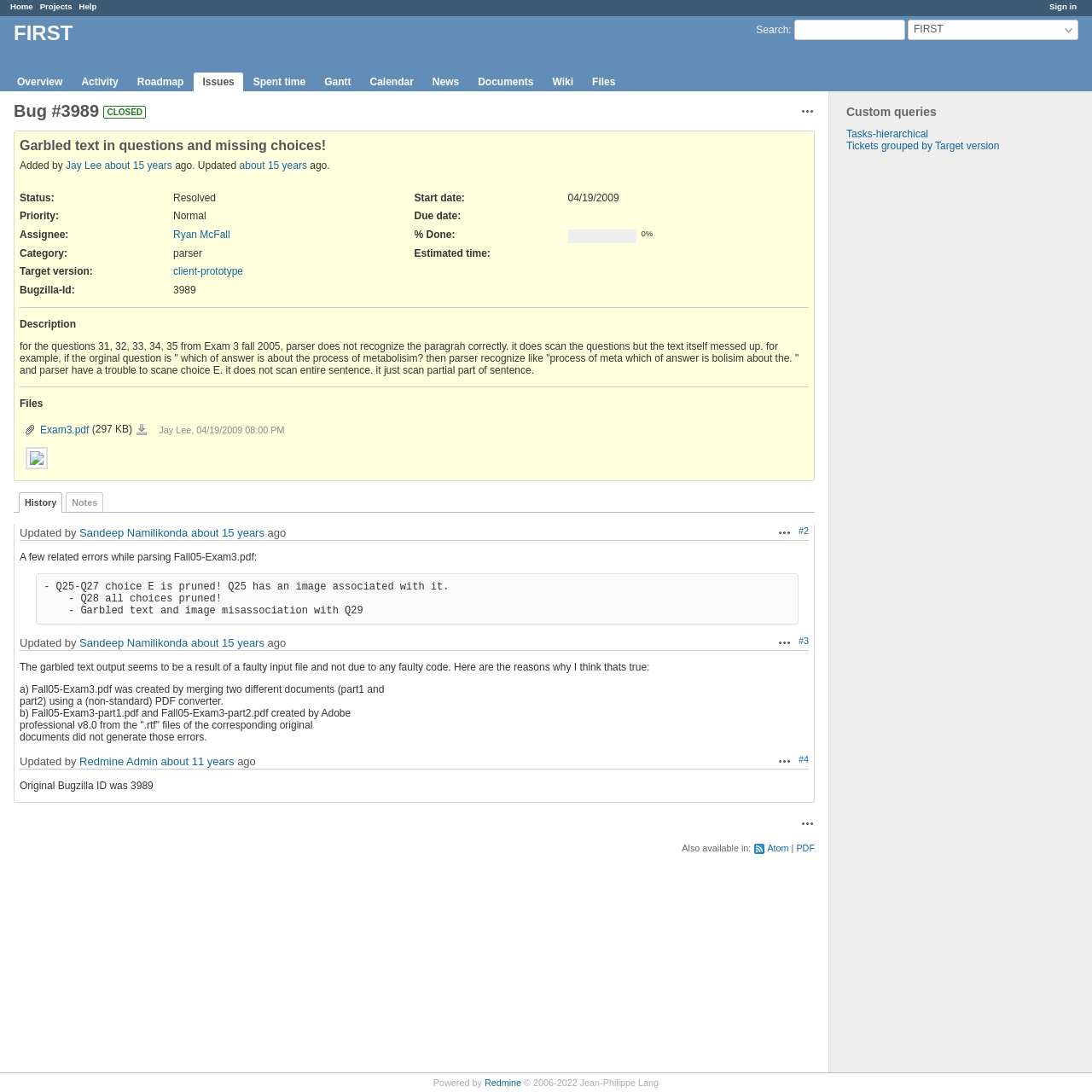Find the bounding box coordinates for the area that should be clicked to accomplish the instruction: "Check issue status".

[0.098, 0.098, 0.131, 0.107]